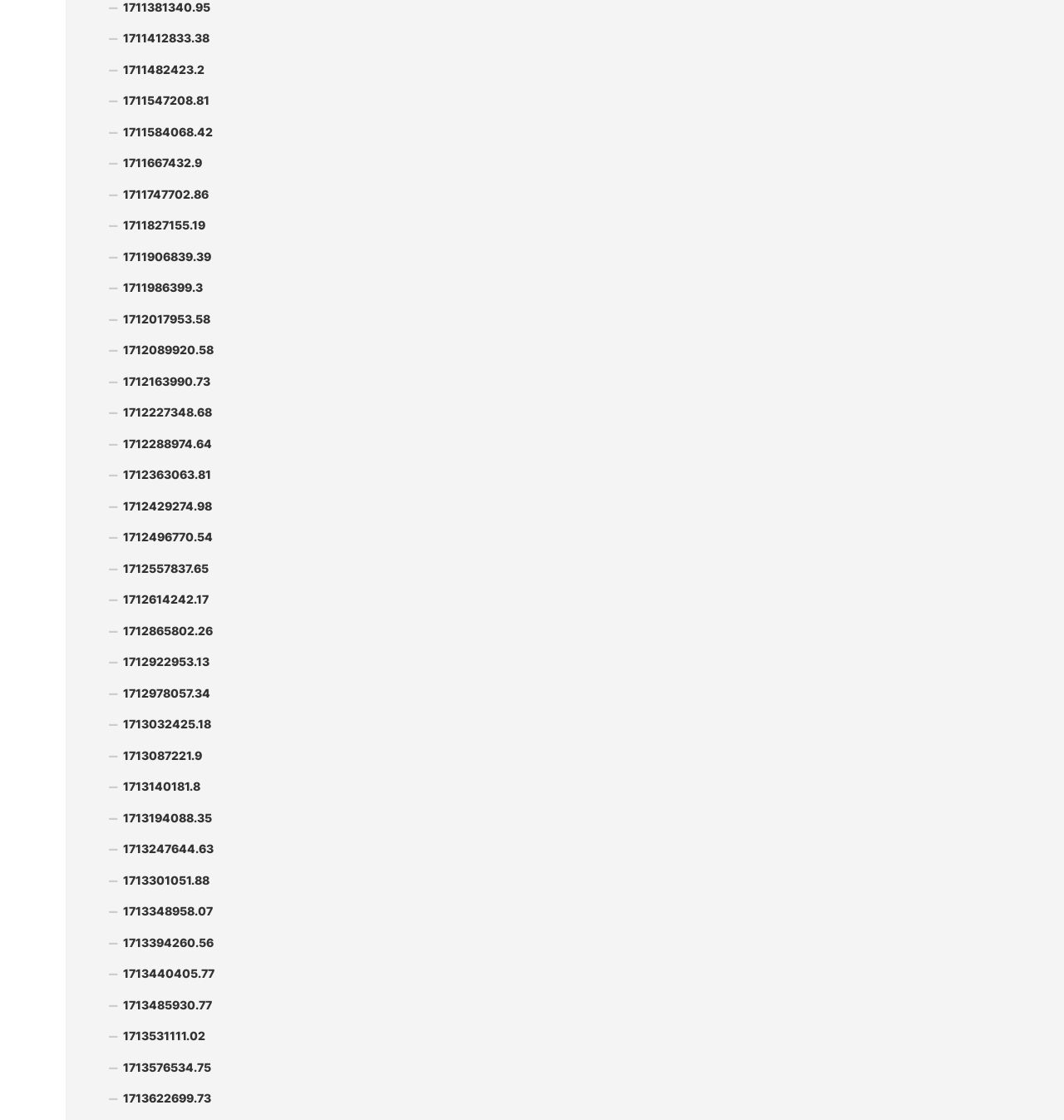Provide a thorough and detailed response to the question by examining the image: 
What is the pattern of the icons?

The icons appear to be currency symbols, specifically the 'uf068' symbol, which is repeated throughout the links. This suggests that the webpage is related to financial or economic data.